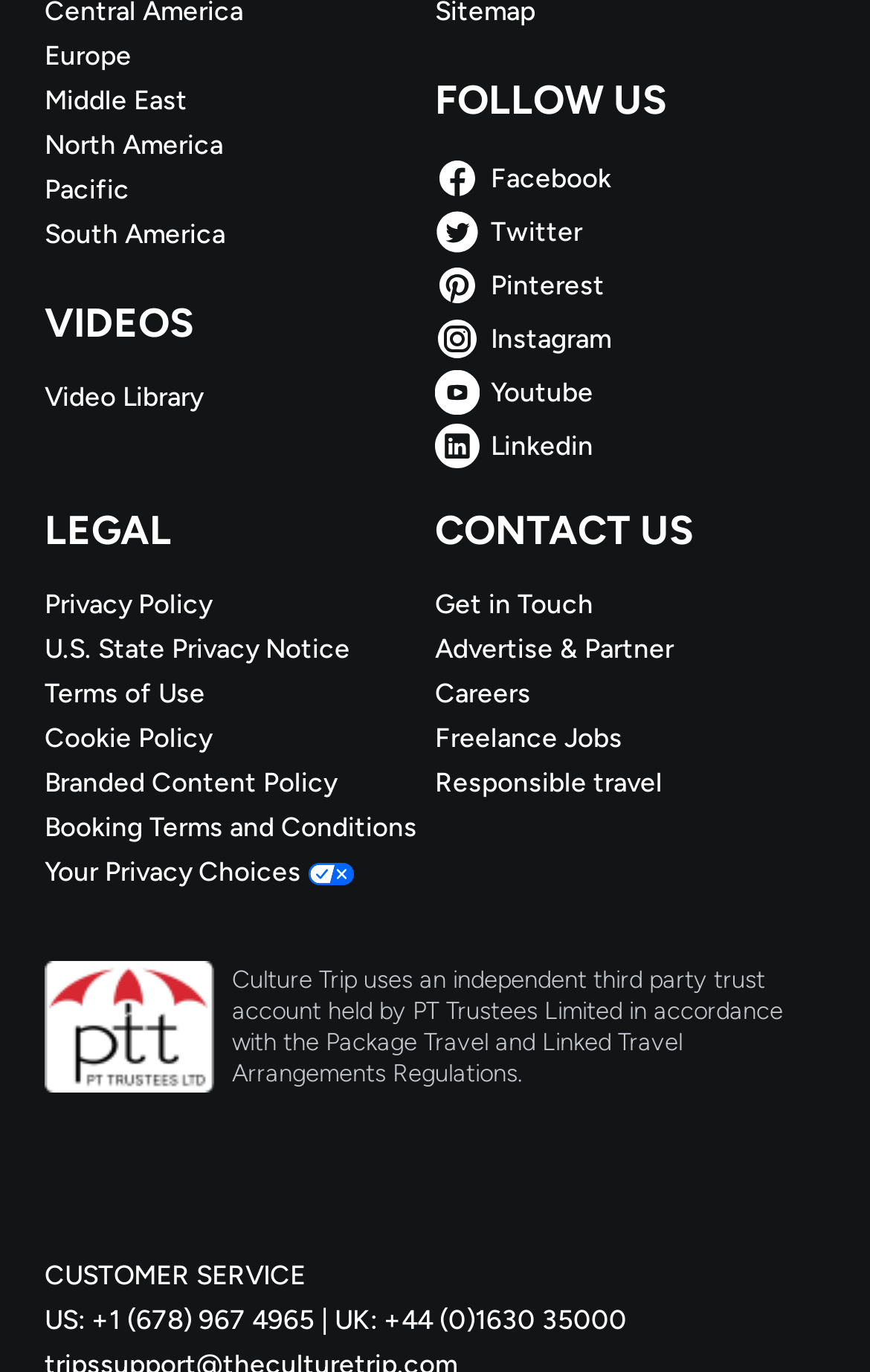Identify the bounding box coordinates of the element to click to follow this instruction: 'Download our iOS app on the App Store'. Ensure the coordinates are four float values between 0 and 1, provided as [left, top, right, bottom].

[0.051, 0.836, 0.397, 0.901]